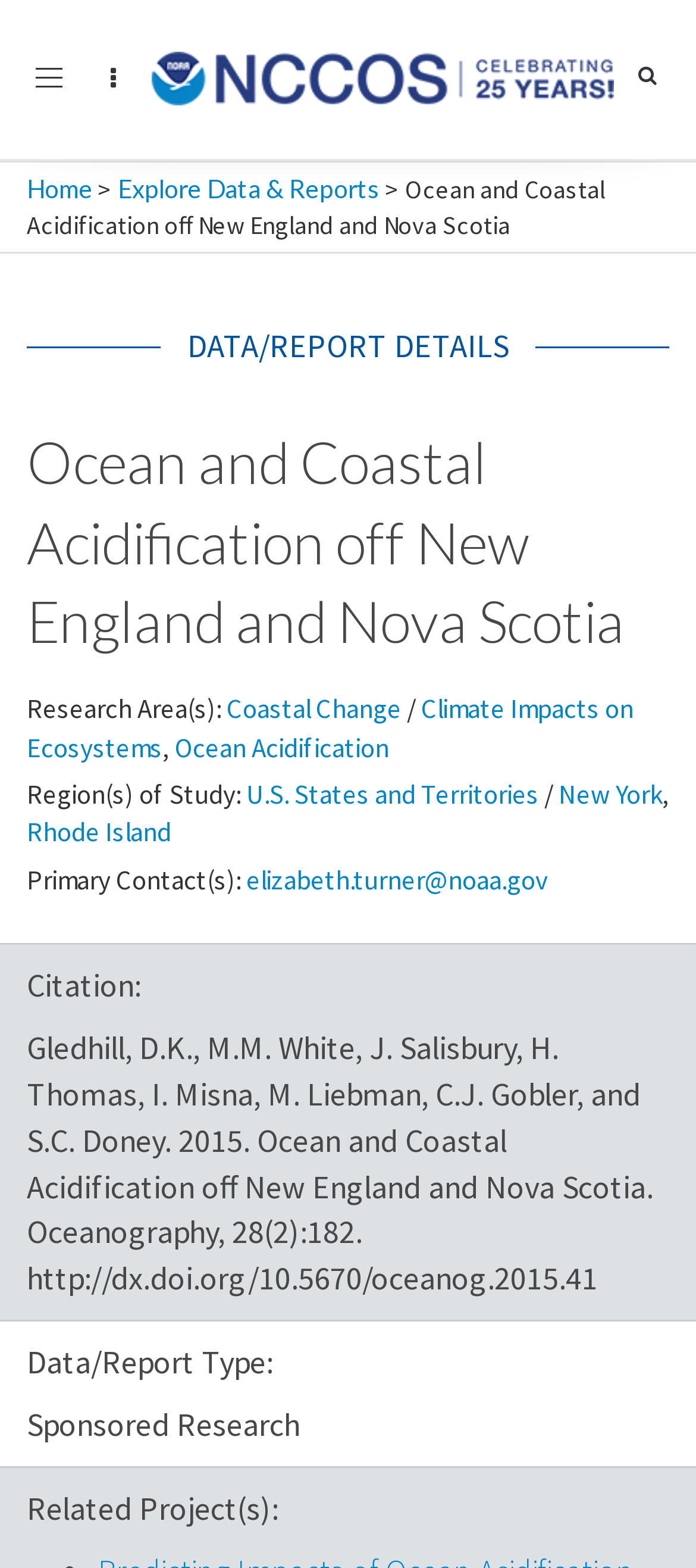Please specify the bounding box coordinates for the clickable region that will help you carry out the instruction: "Explore Data & Reports".

[0.169, 0.11, 0.546, 0.13]